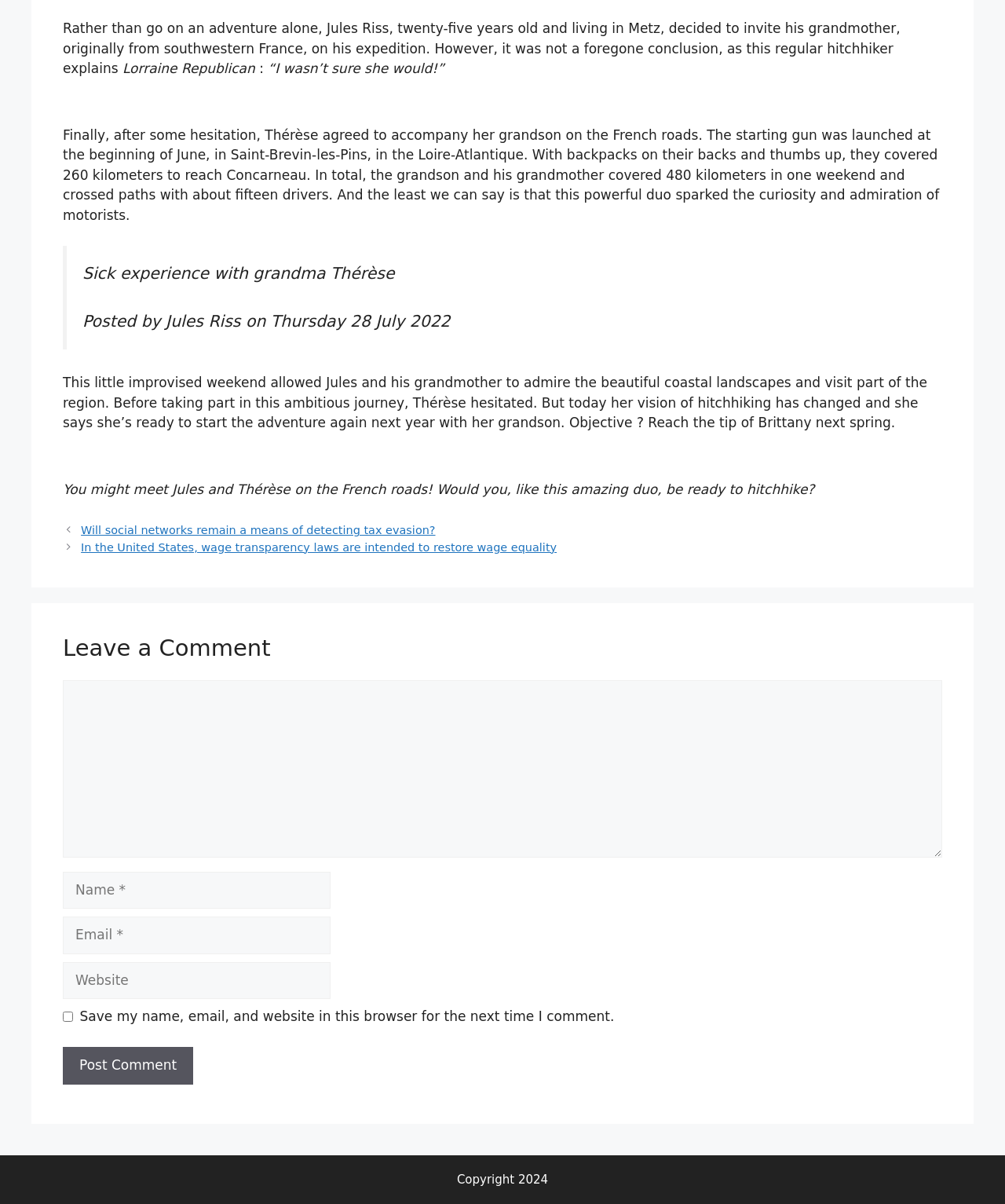What is the purpose of the textbox at the bottom of the page?
Please provide a comprehensive answer based on the visual information in the image.

The answer can be found at the bottom of the page, where there is a section labeled 'Leave a Comment' with a textbox and other input fields. This section is intended for users to leave comments on the article.